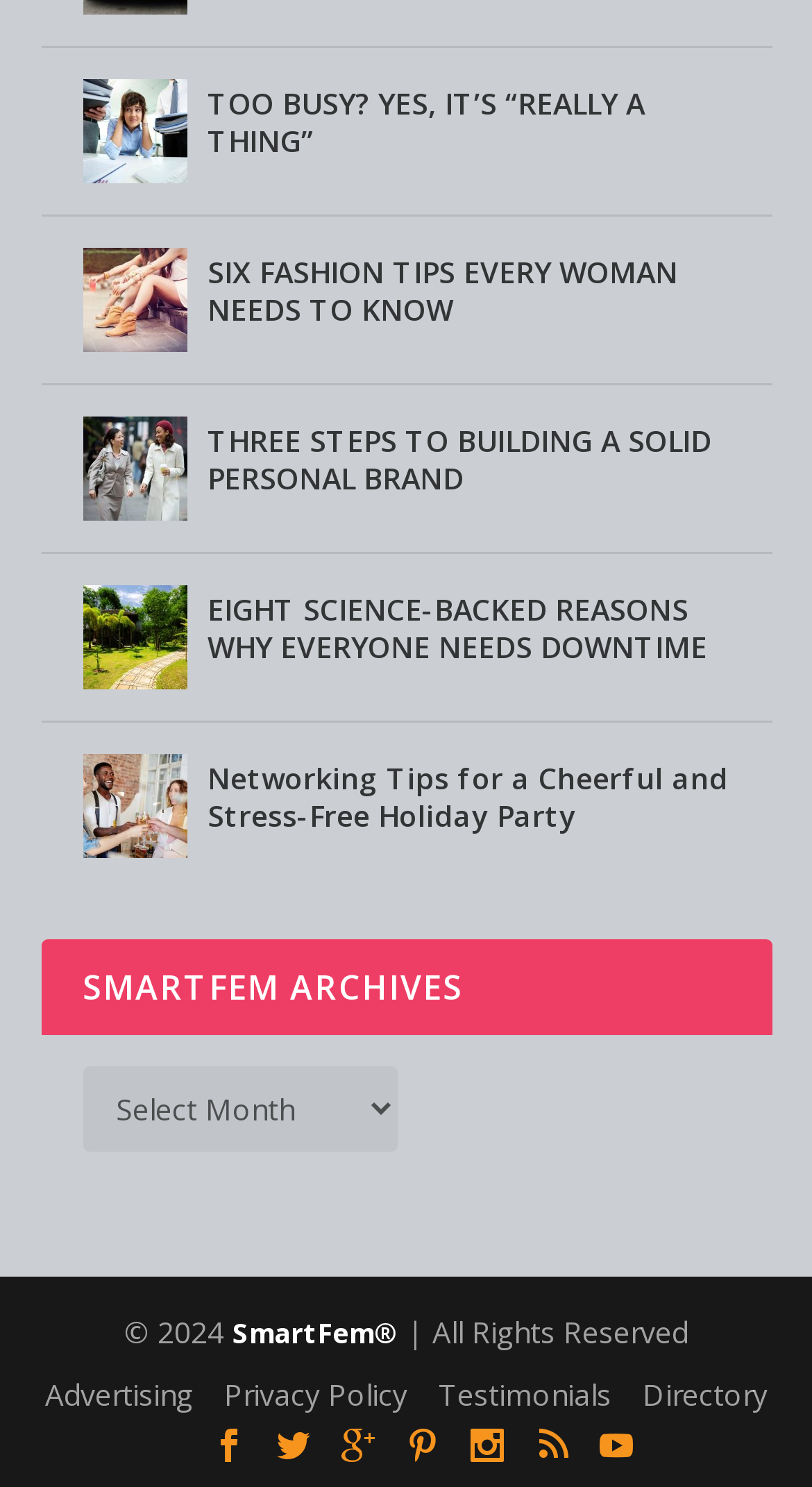Can you find the bounding box coordinates of the area I should click to execute the following instruction: "Visit the privacy policy page"?

[0.276, 0.924, 0.501, 0.951]